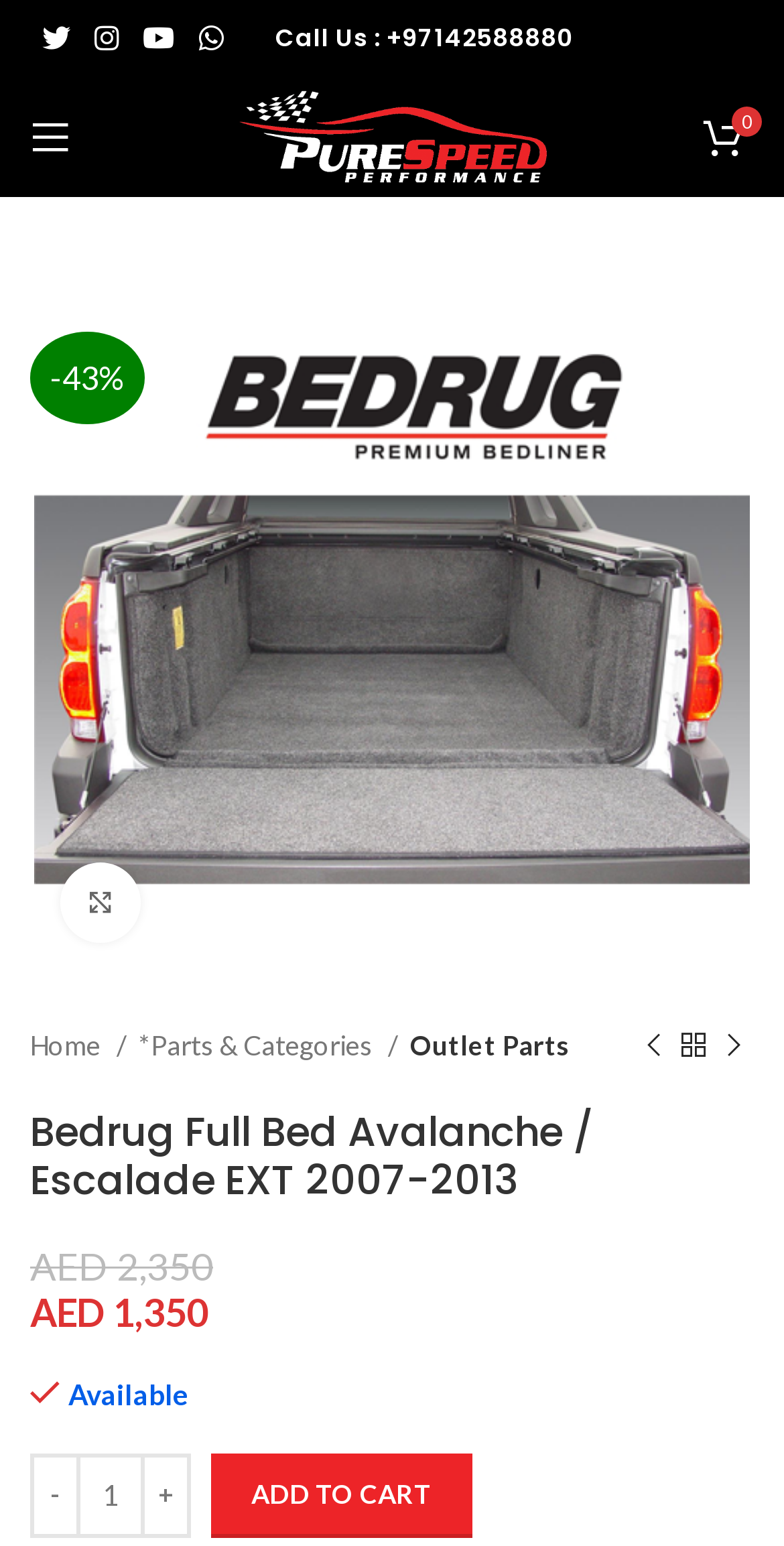Generate the text of the webpage's primary heading.

Bedrug Full Bed Avalanche / Escalade EXT 2007-2013